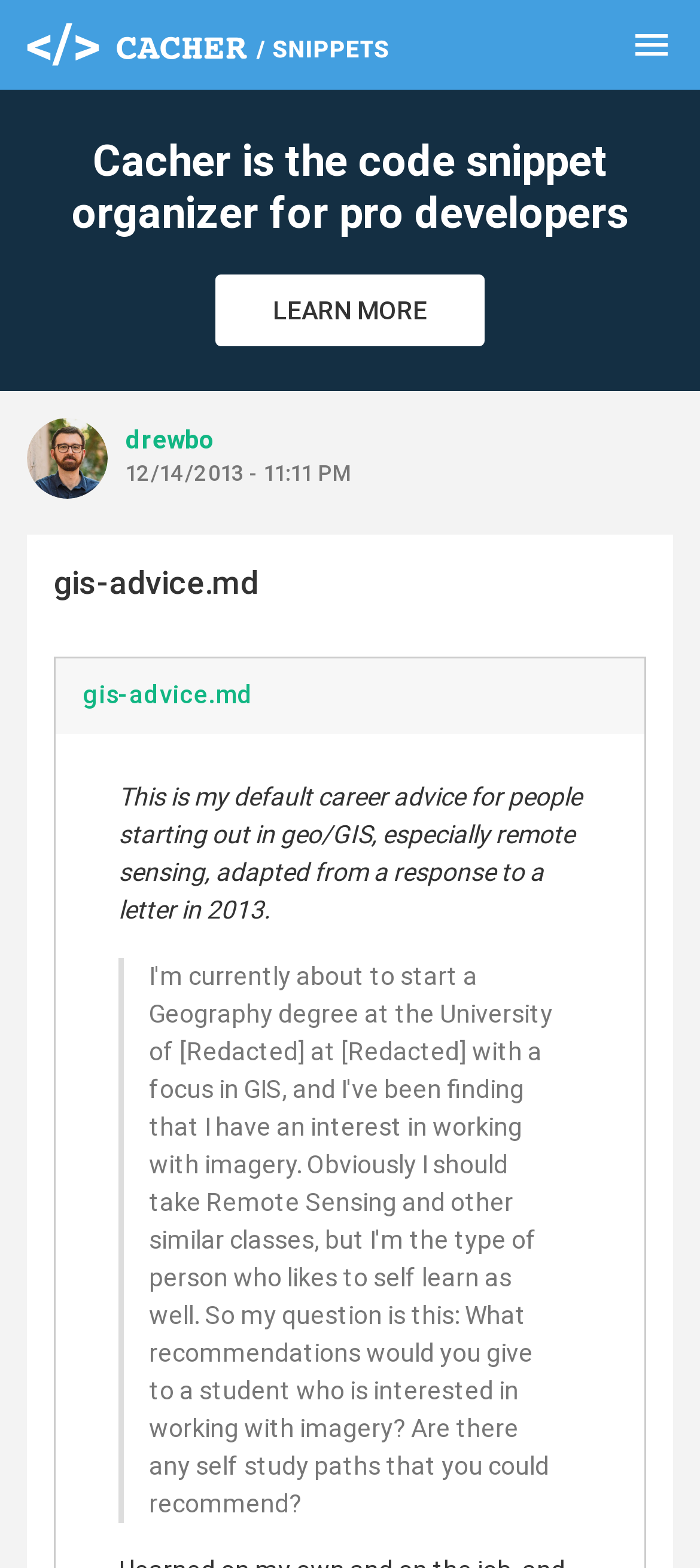Bounding box coordinates should be provided in the format (top-left x, top-left y, bottom-right x, bottom-right y) with all values between 0 and 1. Identify the bounding box for this UI element: Learn More

[0.308, 0.175, 0.692, 0.221]